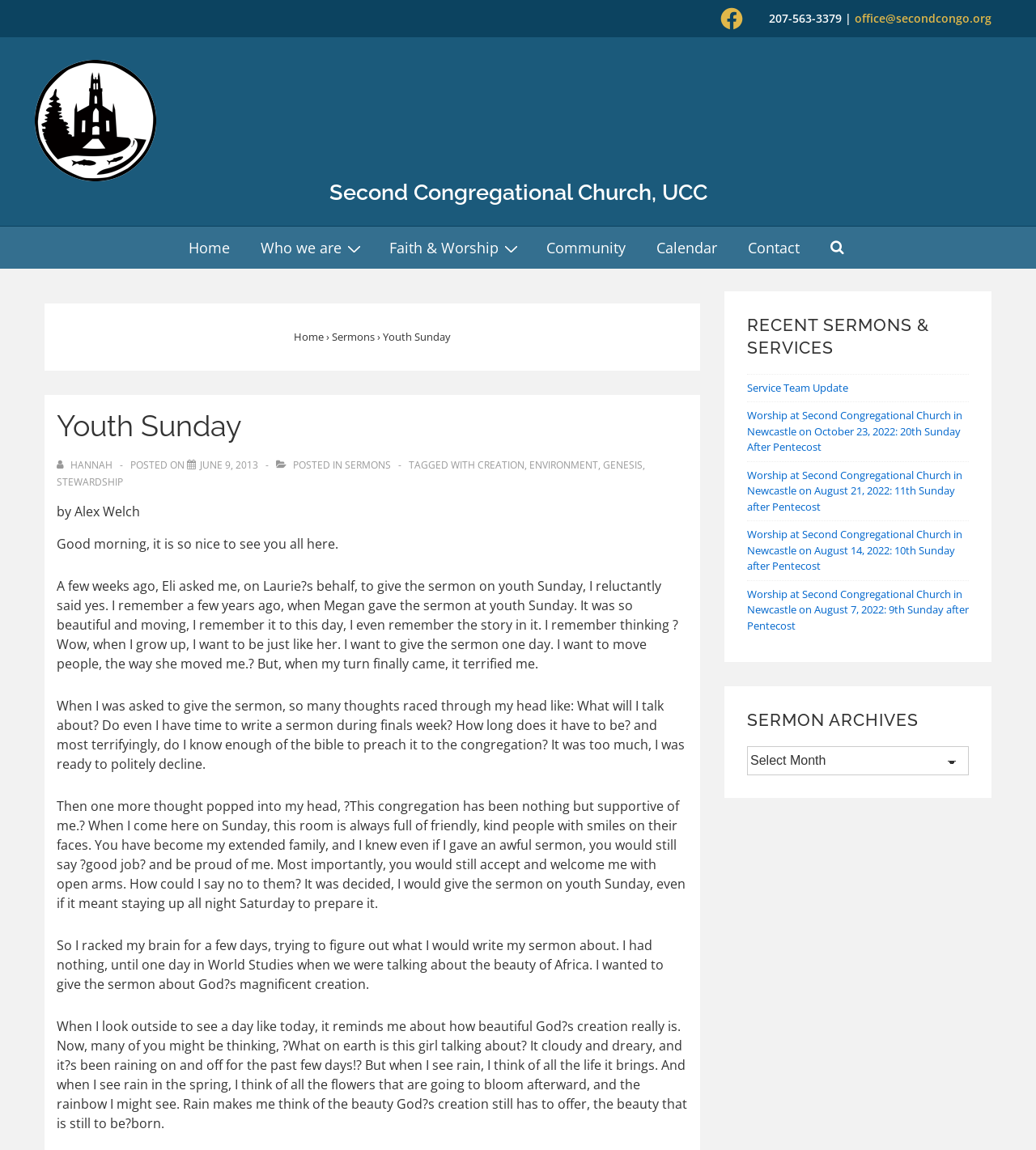Identify the bounding box coordinates of the area that should be clicked in order to complete the given instruction: "Visit the general page". The bounding box coordinates should be four float numbers between 0 and 1, i.e., [left, top, right, bottom].

None